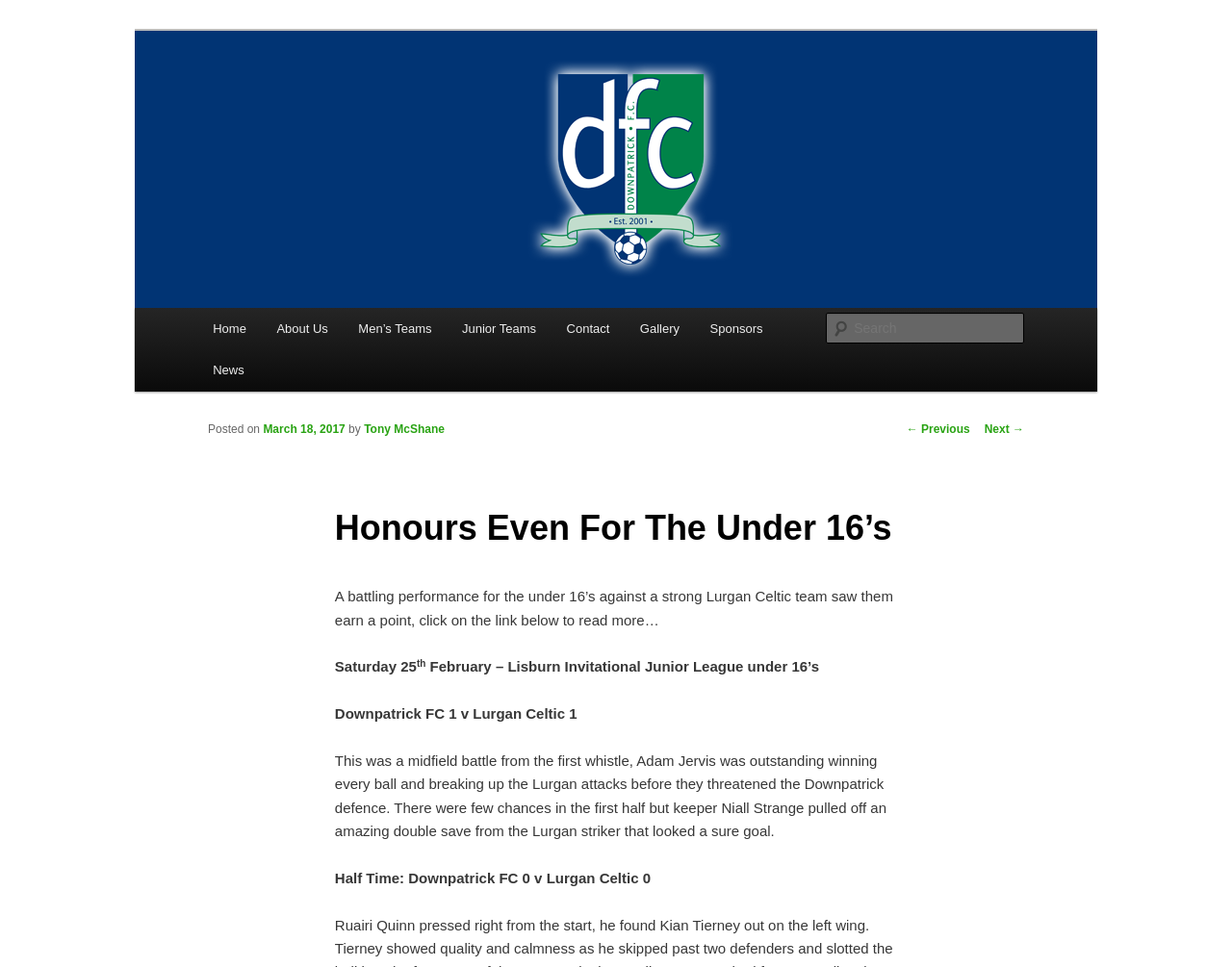Construct a thorough caption encompassing all aspects of the webpage.

The webpage is about Downpatrick Football Club, with a focus on a specific match report. At the top, there is a link to skip to the primary content. Below that, the club's name is displayed prominently as a heading, accompanied by a link and an image of the club's logo.

To the right of the logo, there is a search bar with a label "Search" and a text box. Above the search bar, there is a heading "Main menu" with links to various sections of the website, including "Home", "About Us", "Men's Teams", "Junior Teams", "Contact", "Gallery", "Sponsors", and "News".

The main content of the page is a news article with the title "Honours Even For The Under 16's". The article is divided into sections, with the first section providing a brief summary of the match. Below that, there is a heading "Post navigation" with links to previous and next articles.

The main article content is organized into paragraphs, with the first paragraph describing the match as a "battling performance" for the under 16's team. The article then provides more details about the match, including the score and notable performances by players. The text is interspersed with links to related content, such as the date of the match and the name of the author.